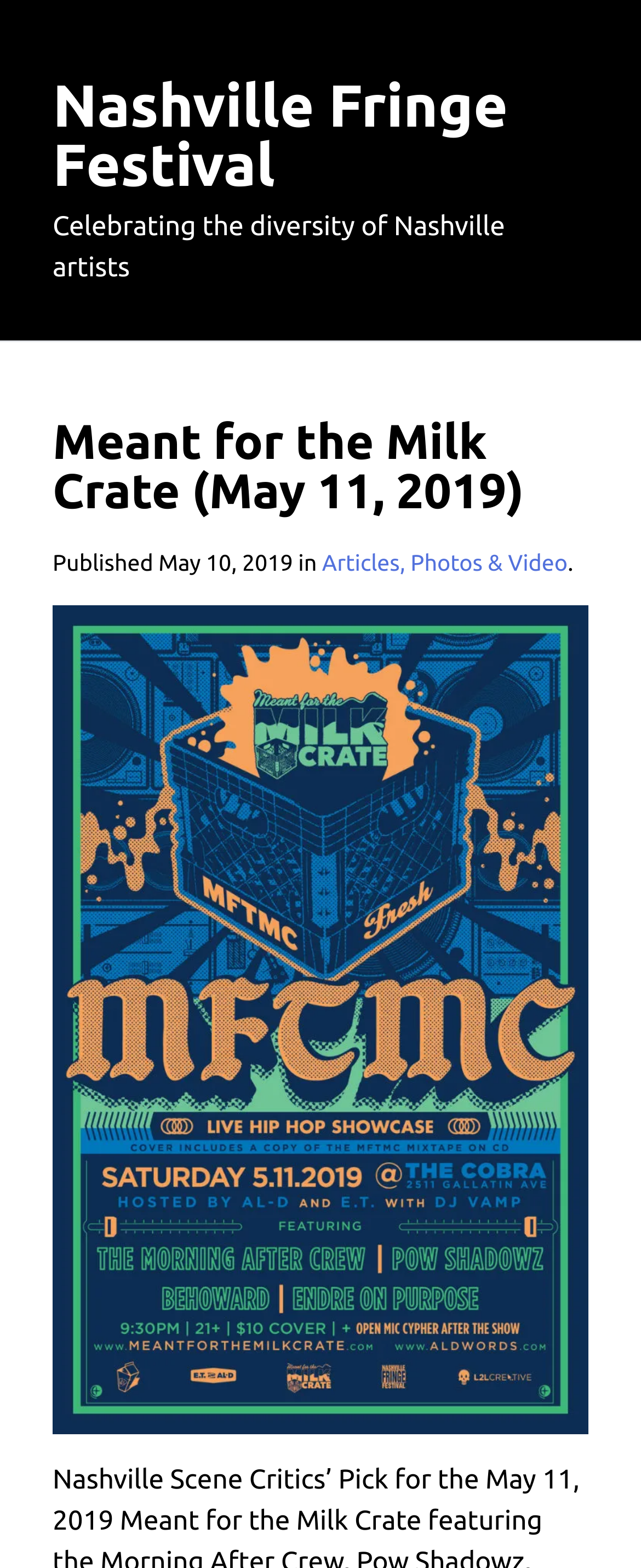Give a concise answer using only one word or phrase for this question:
What type of content is available for the show?

Articles, Photos & Video